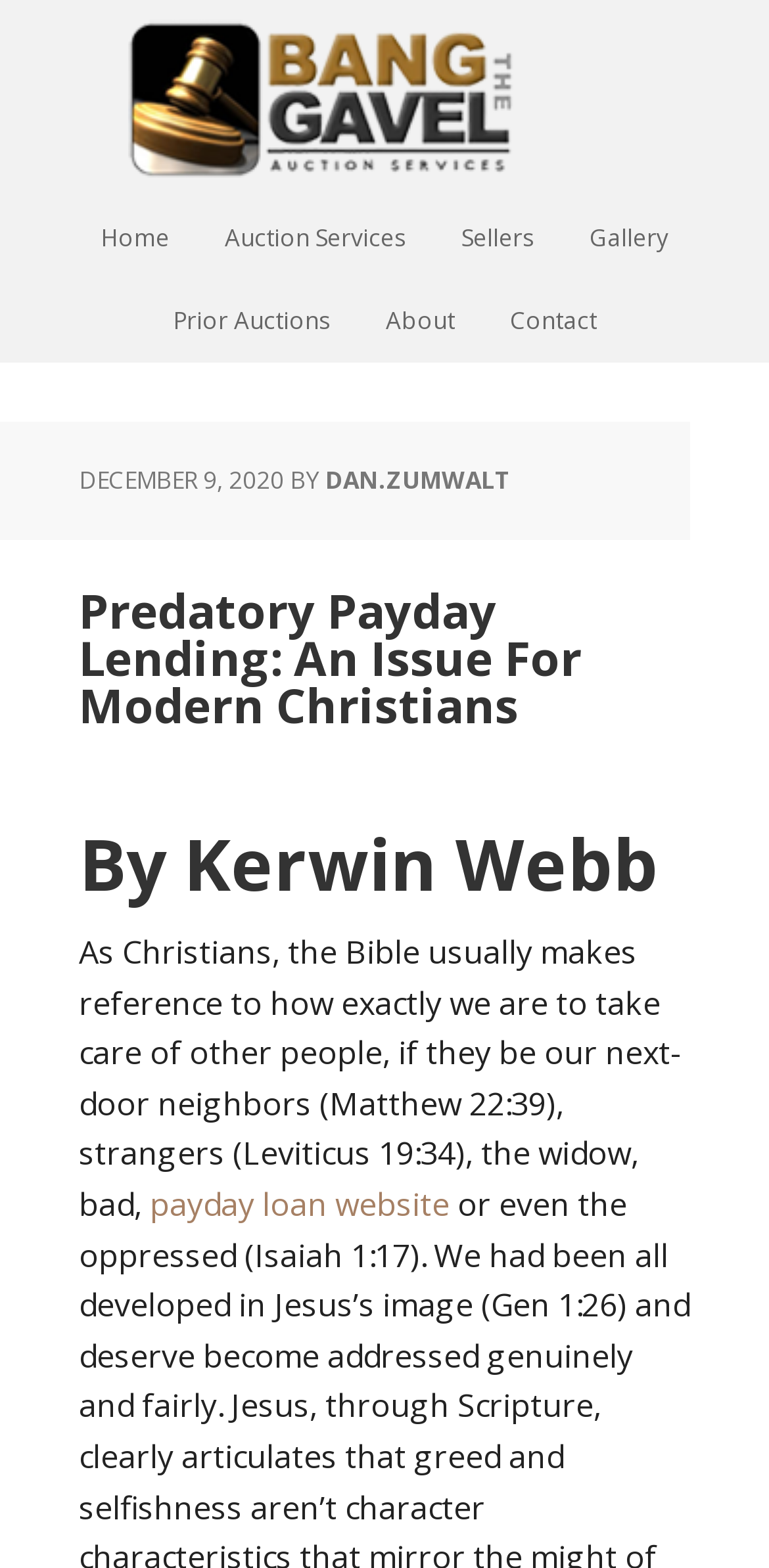Can you show the bounding box coordinates of the region to click on to complete the task described in the instruction: "visit the payday loan website"?

[0.195, 0.754, 0.585, 0.782]